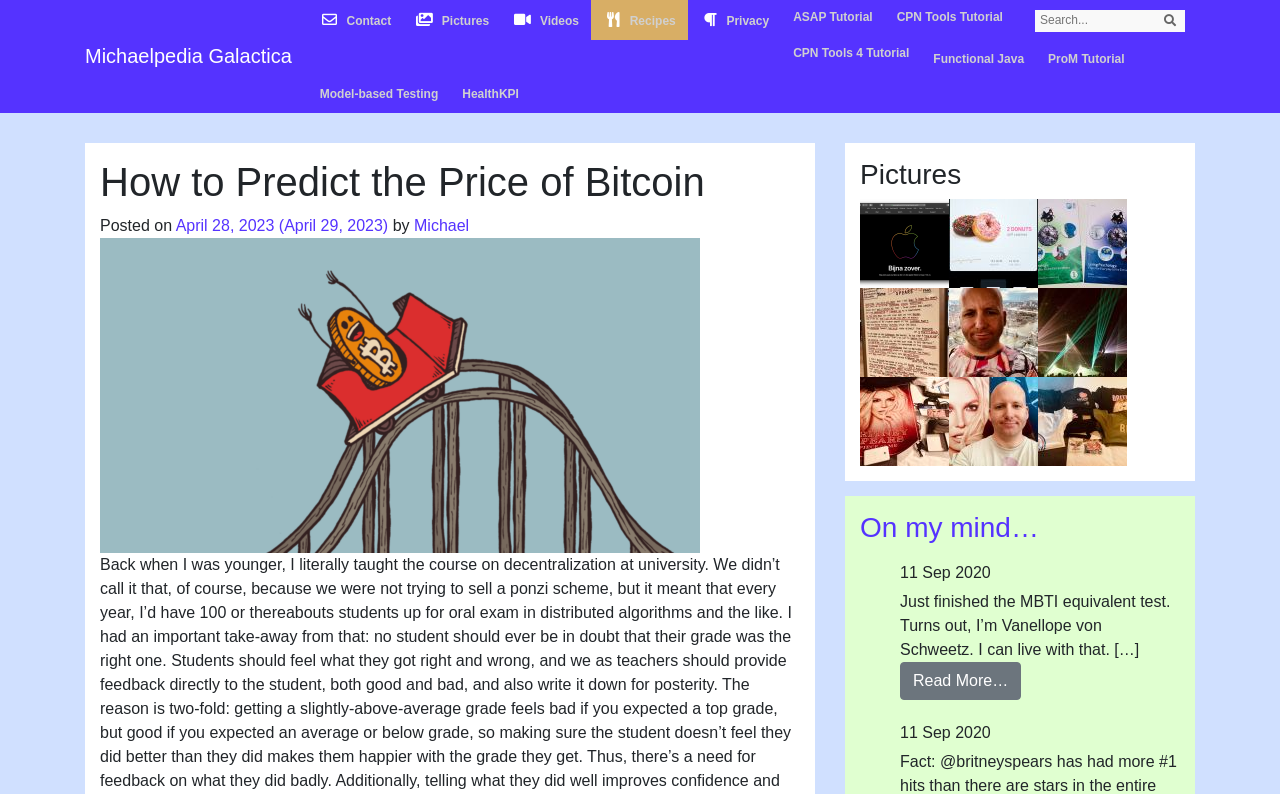Calculate the bounding box coordinates of the UI element given the description: "Videos".

[0.392, 0.0, 0.462, 0.05]